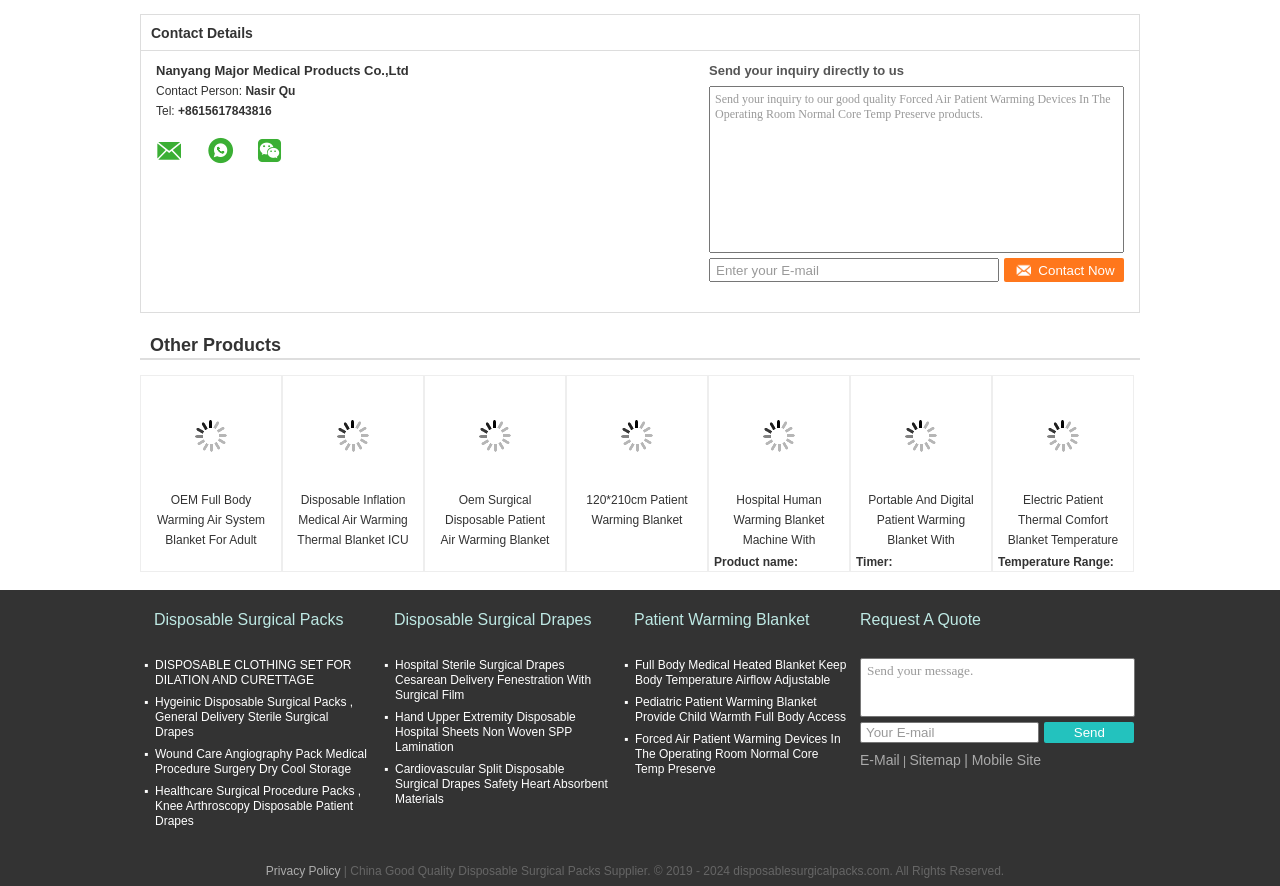Identify the bounding box coordinates of the element that should be clicked to fulfill this task: "View OEM Full Body Warming Air System Blanket For Adult Patient 125*227CM". The coordinates should be provided as four float numbers between 0 and 1, i.e., [left, top, right, bottom].

[0.11, 0.436, 0.22, 0.549]